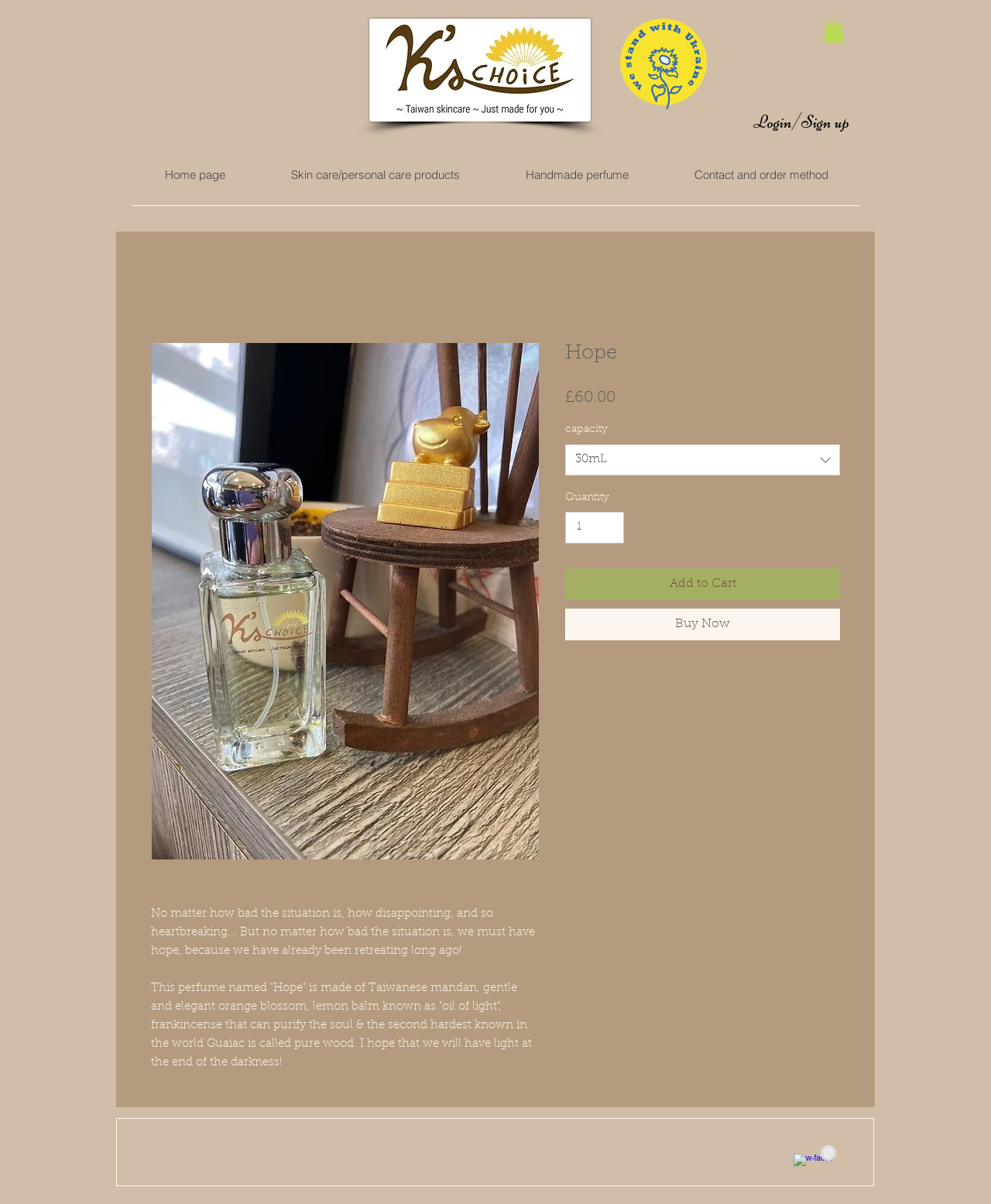Could you specify the bounding box coordinates for the clickable section to complete the following instruction: "Add the Hope perfume to cart"?

[0.57, 0.472, 0.848, 0.498]